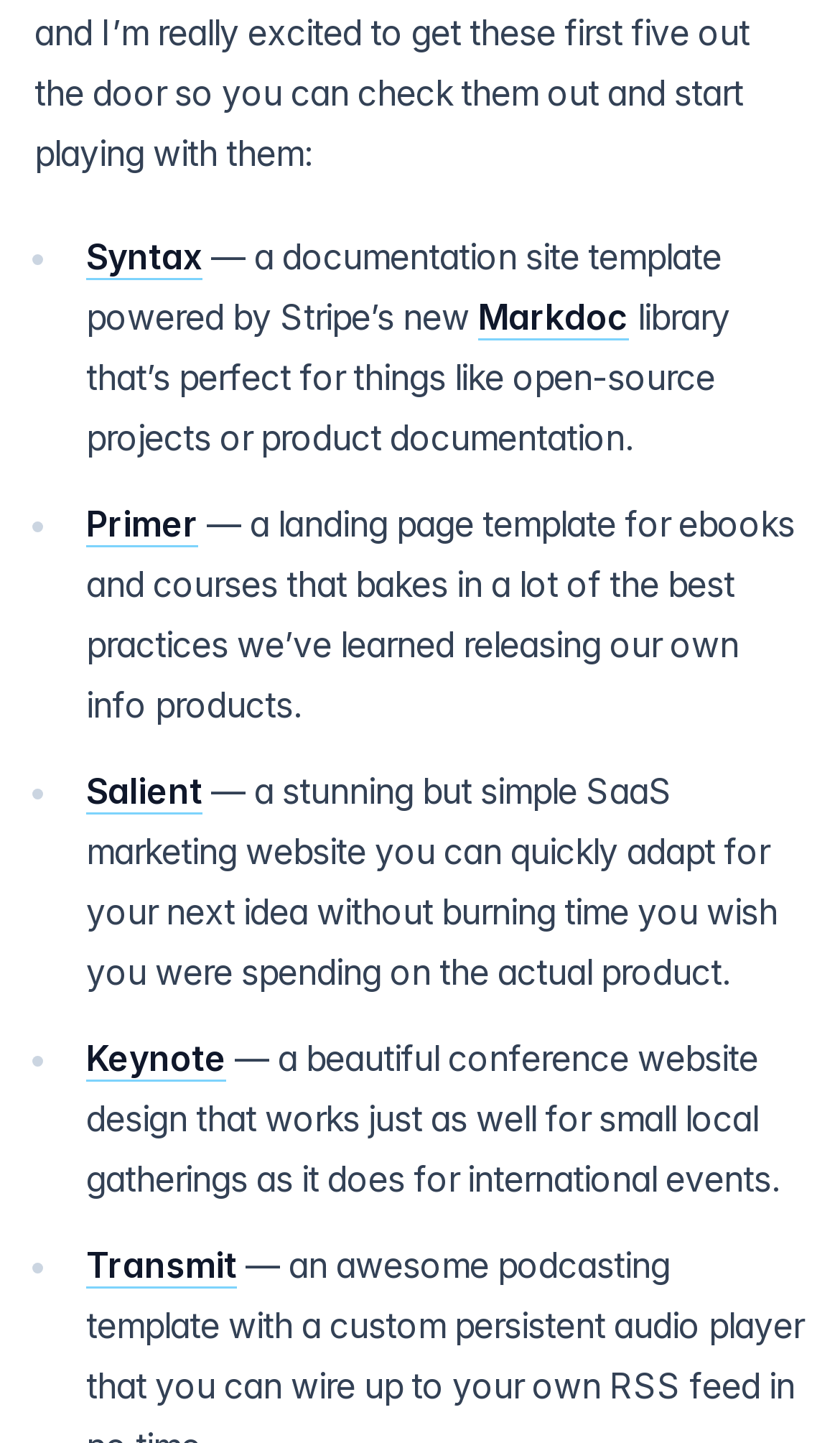Respond to the question with just a single word or phrase: 
How many words are in the description of the Keynote template?

15